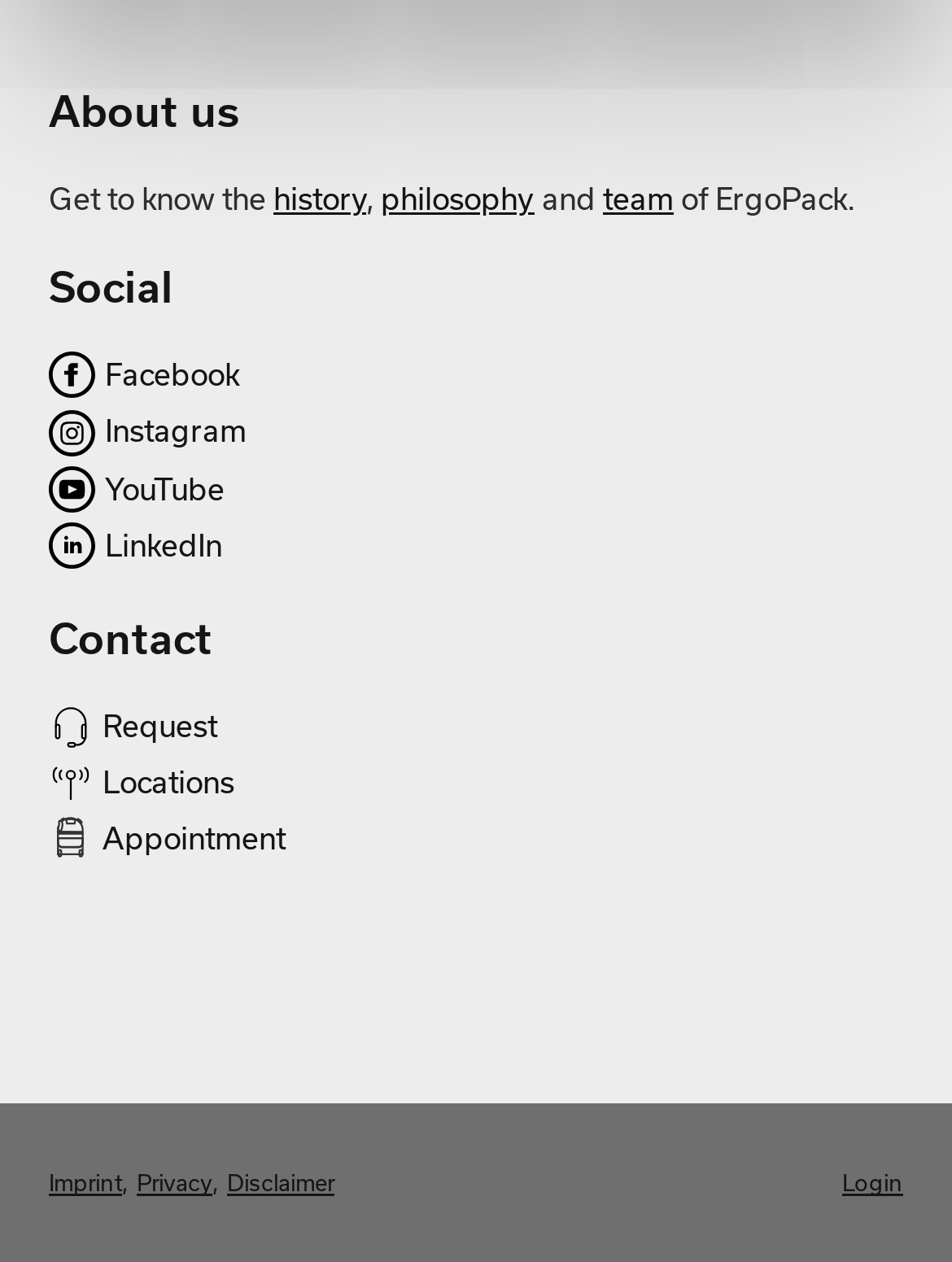Please reply with a single word or brief phrase to the question: 
How many links are available at the bottom of the page?

4